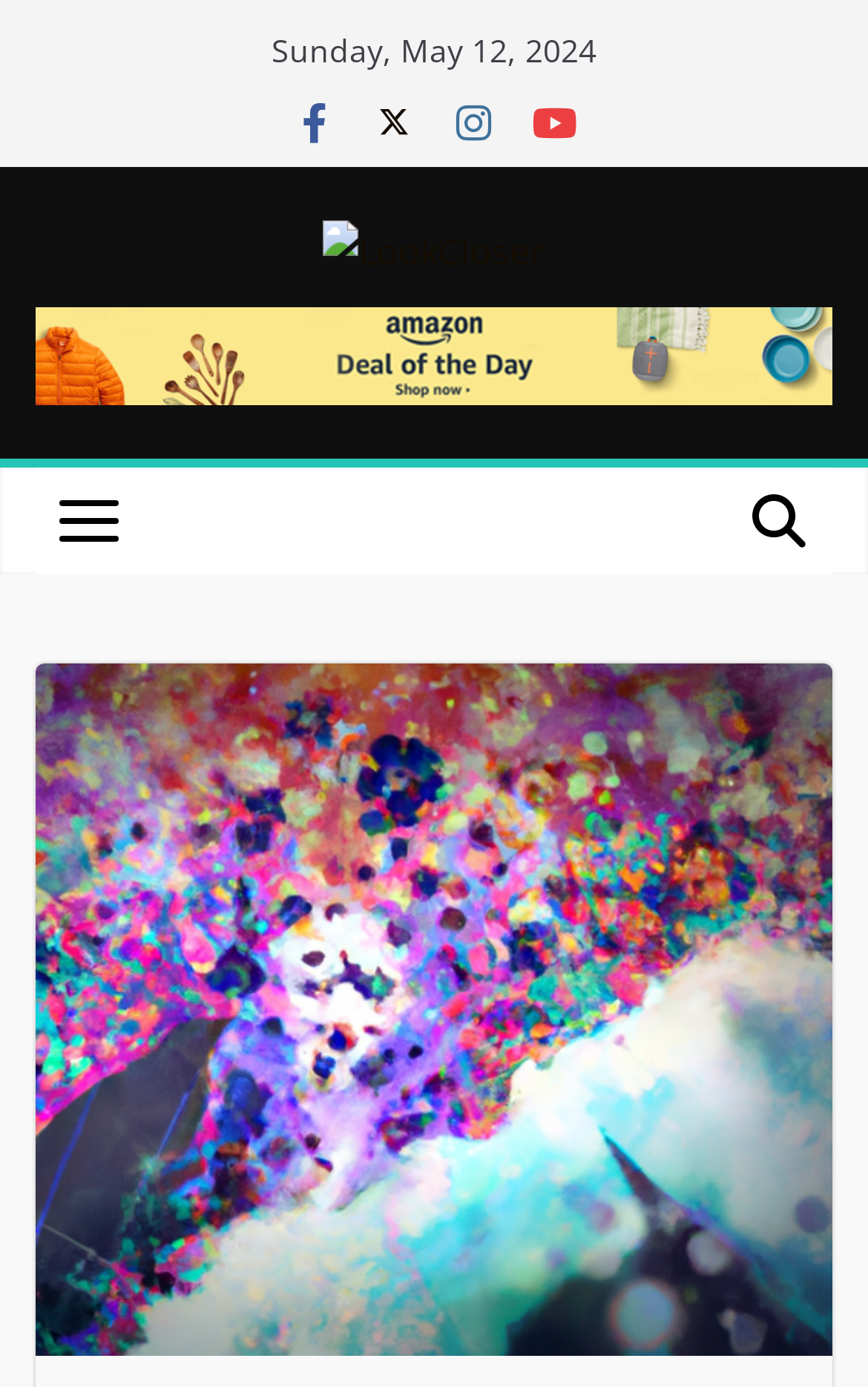Use a single word or phrase to answer the question:
What is the main topic of the article?

Millennium Resorts' album